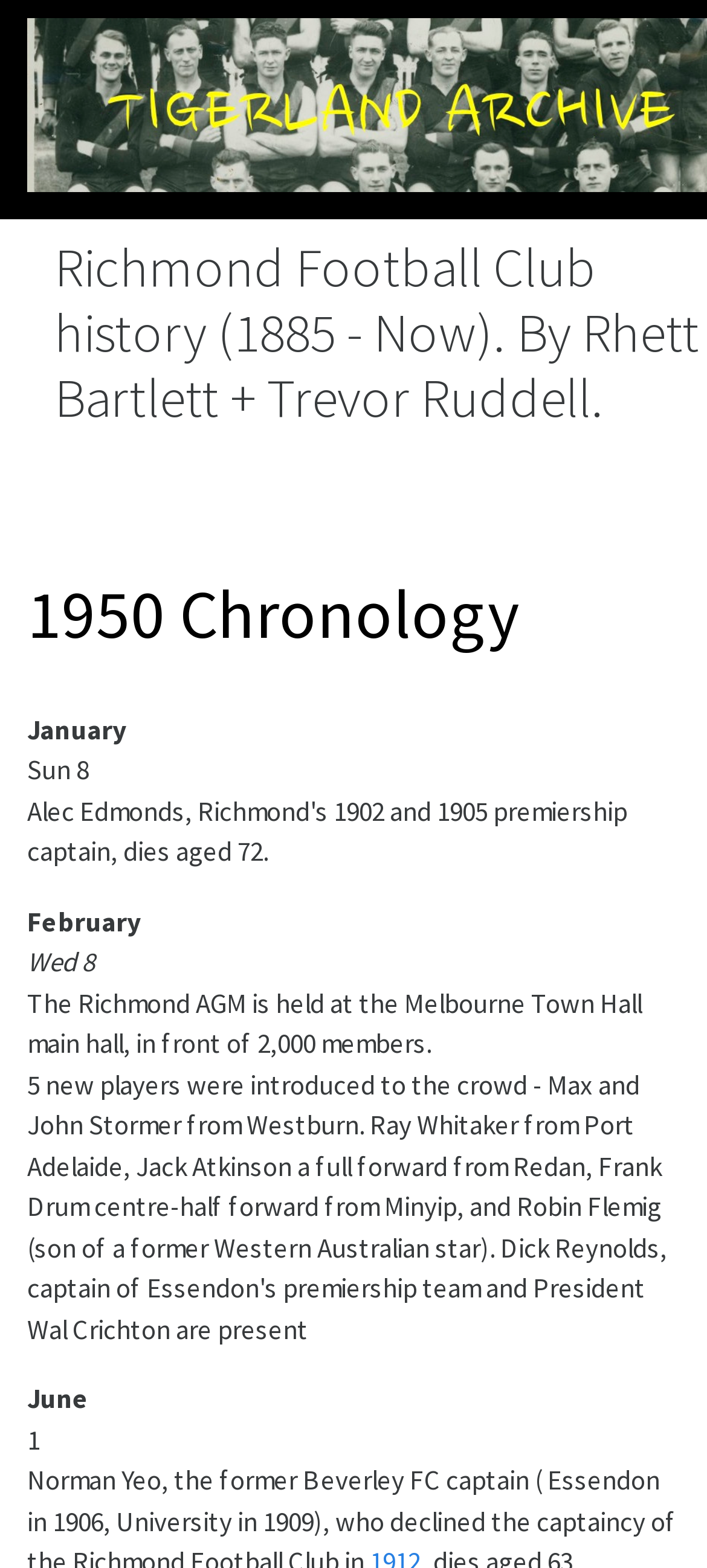What is the name of the football club?
Please analyze the image and answer the question with as much detail as possible.

The name of the football club can be found in the heading 'Richmond Football Club history (1885 - Now). By Rhett Bartlett + Trevor Ruddell.' at the top of the webpage.